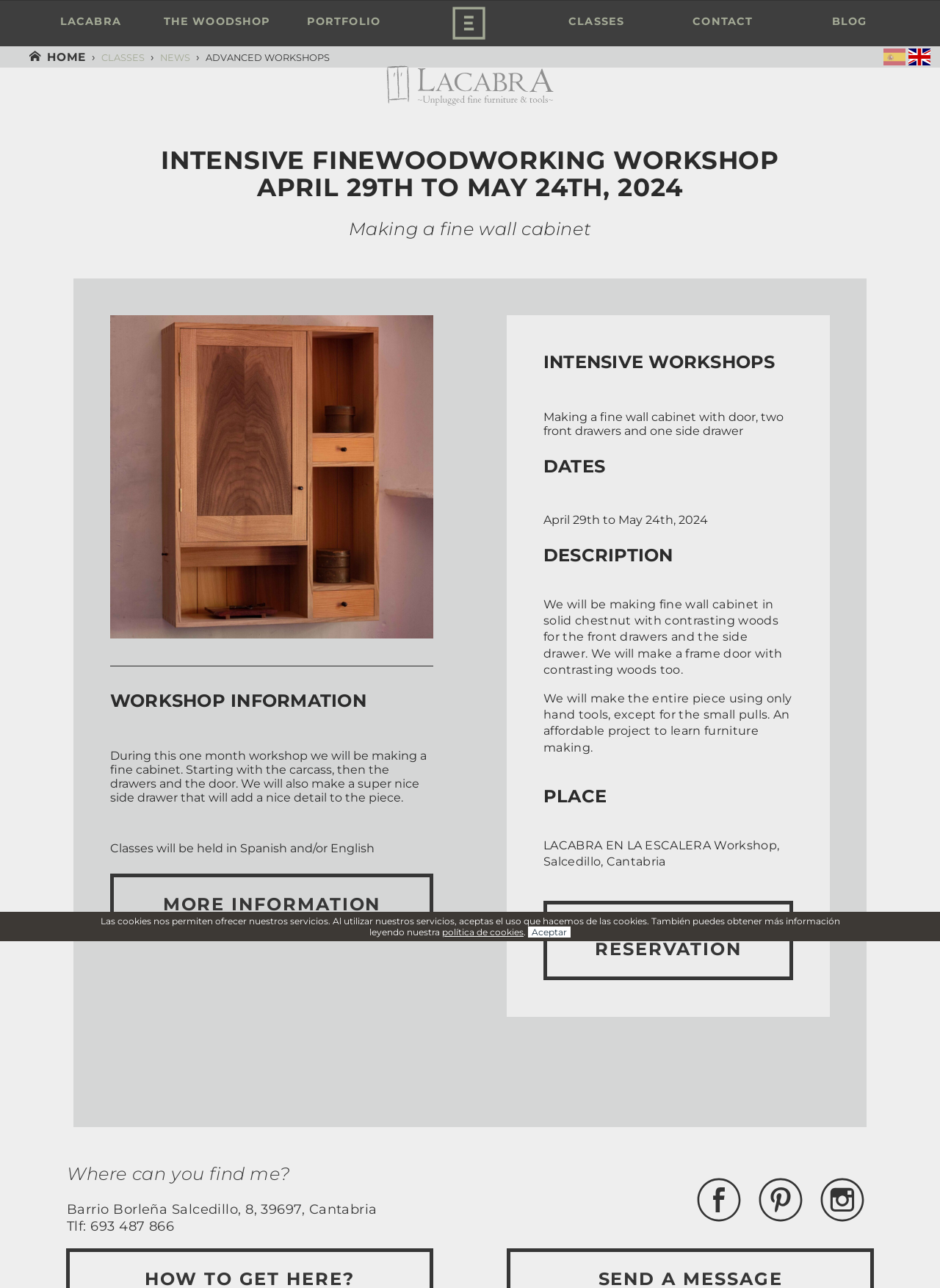What is the purpose of the side drawer in the cabinet?
Provide a short answer using one word or a brief phrase based on the image.

To add a nice detail to the piece